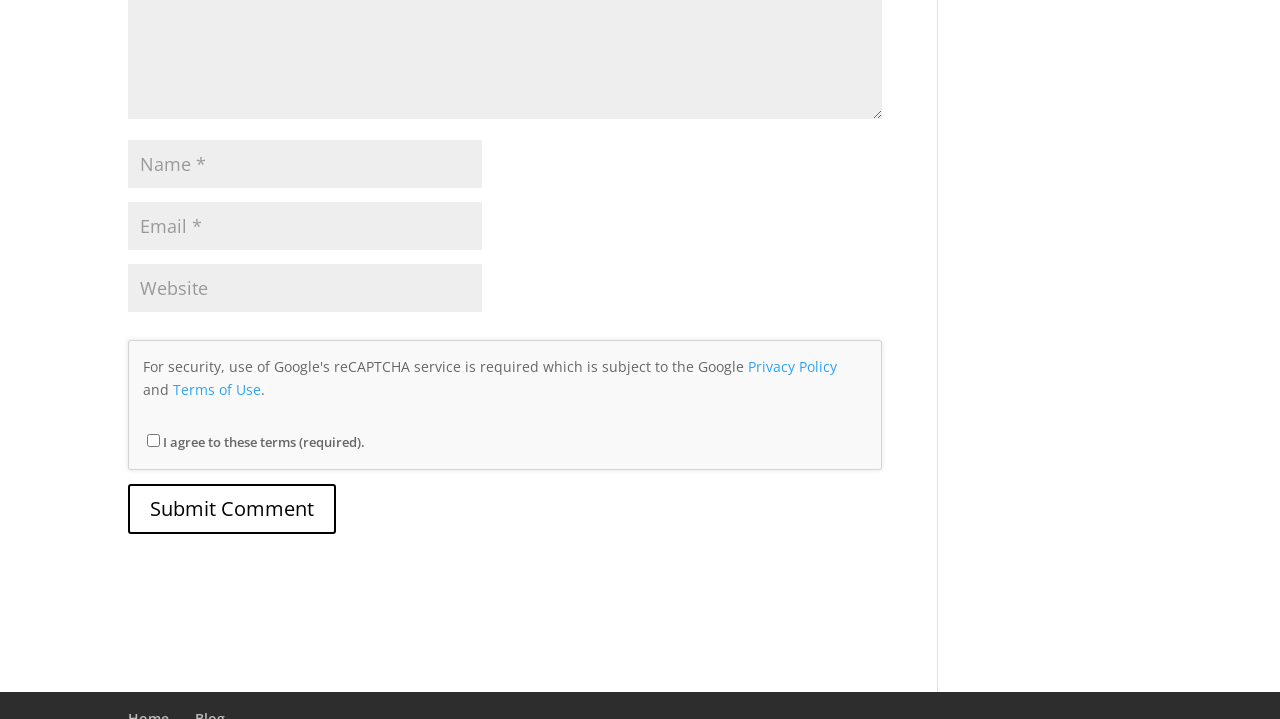Carefully examine the image and provide an in-depth answer to the question: What is the purpose of the checkbox?

The checkbox is labeled 'I agree to these terms (required).' and is located below the links to the Privacy Policy and Terms of Use, indicating that it is required to agree to these terms before submitting a comment.